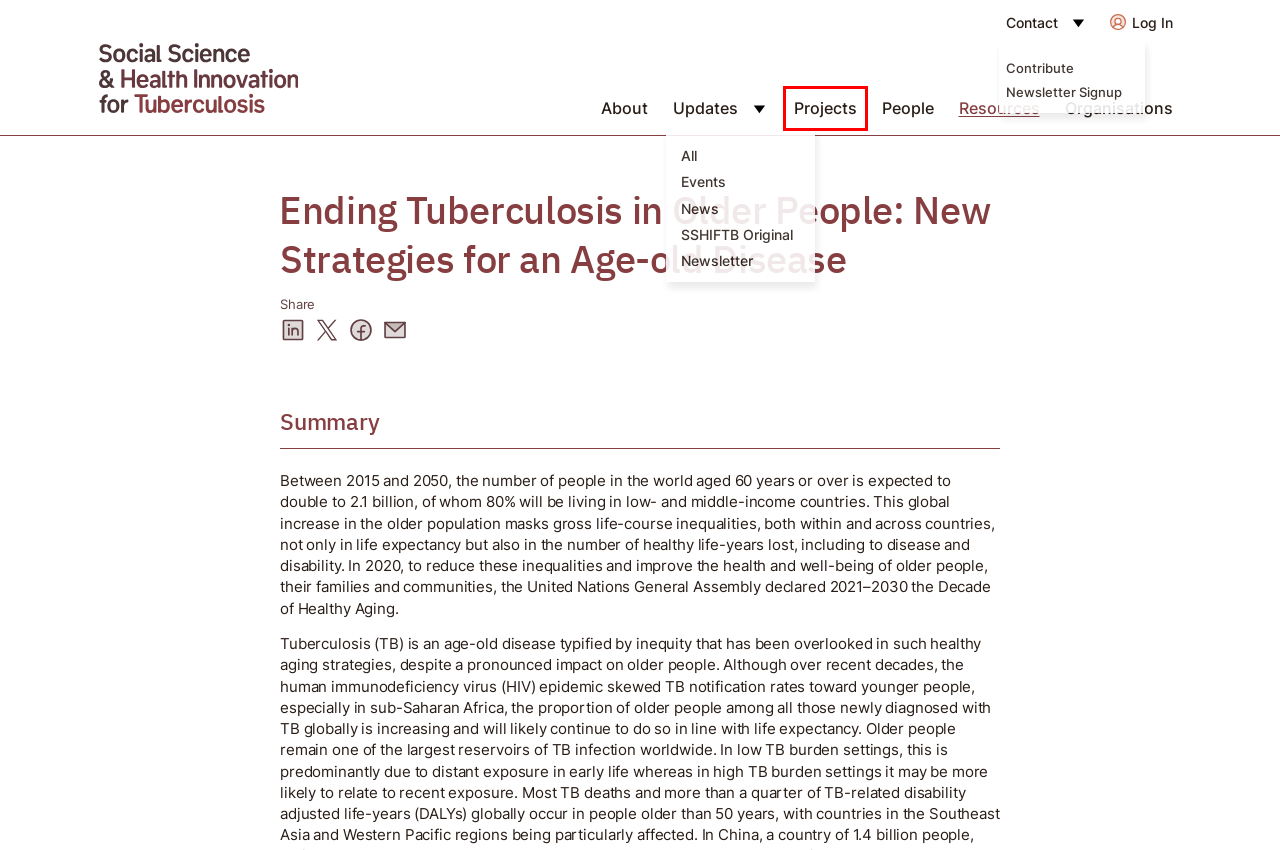Check out the screenshot of a webpage with a red rectangle bounding box. Select the best fitting webpage description that aligns with the new webpage after clicking the element inside the bounding box. Here are the candidates:
A. About – Social Science & Health Innovation for Tuberculosis
B. Organisations – Social Science & Health Innovation for Tuberculosis
C. SSHIFTB Original – Social Science & Health Innovation for Tuberculosis
D. News – Social Science & Health Innovation for Tuberculosis
E. Contribute – Social Science & Health Innovation for Tuberculosis
F. People – Social Science & Health Innovation for Tuberculosis
G. Events – Social Science & Health Innovation for Tuberculosis
H. Projects – Social Science & Health Innovation for Tuberculosis

H